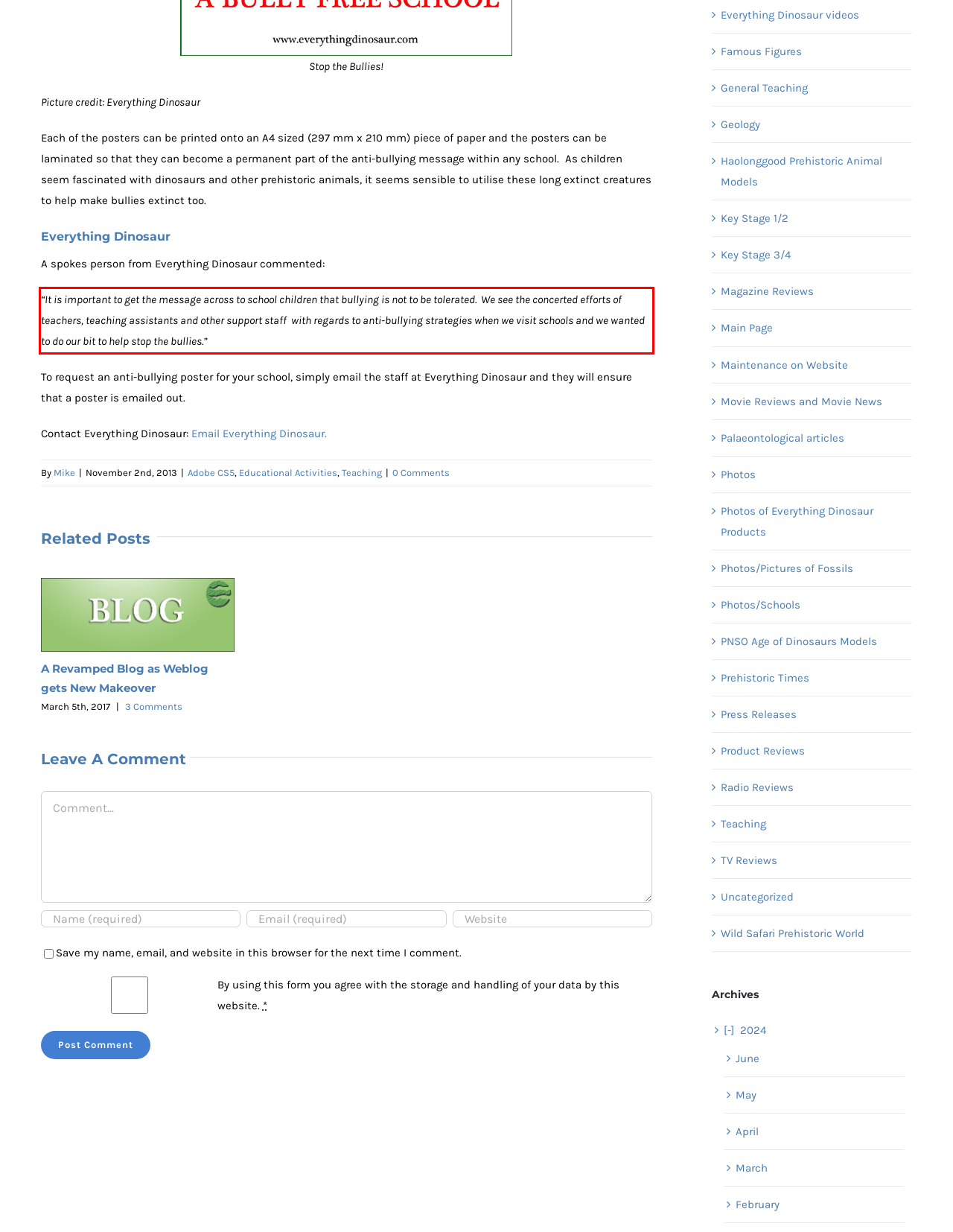You have a screenshot with a red rectangle around a UI element. Recognize and extract the text within this red bounding box using OCR.

“It is important to get the message across to school children that bullying is not to be tolerated. We see the concerted efforts of teachers, teaching assistants and other support staff with regards to anti-bullying strategies when we visit schools and we wanted to do our bit to help stop the bullies.”